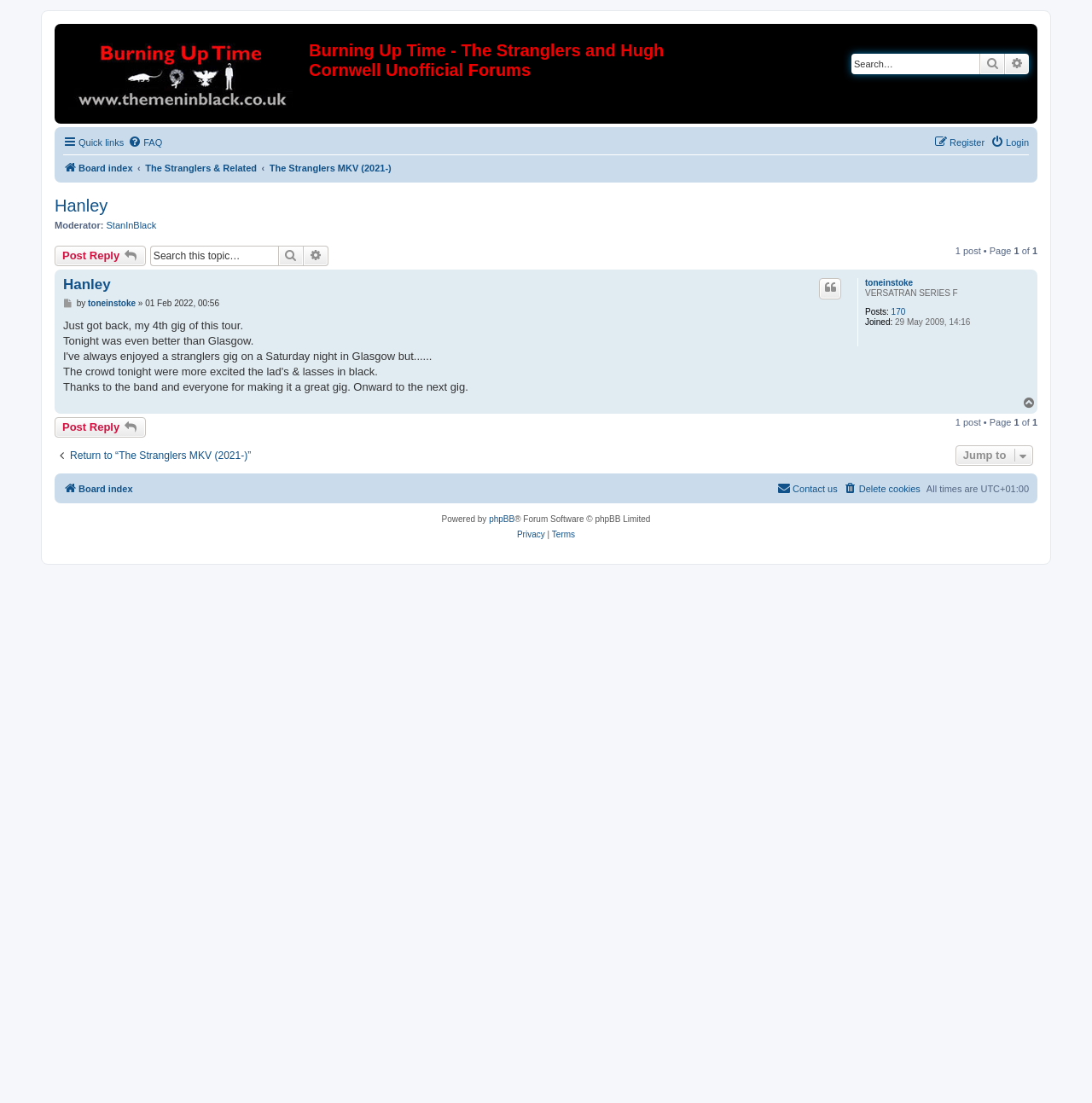Identify the bounding box coordinates for the element you need to click to achieve the following task: "Quote a post". Provide the bounding box coordinates as four float numbers between 0 and 1, in the form [left, top, right, bottom].

[0.75, 0.252, 0.77, 0.271]